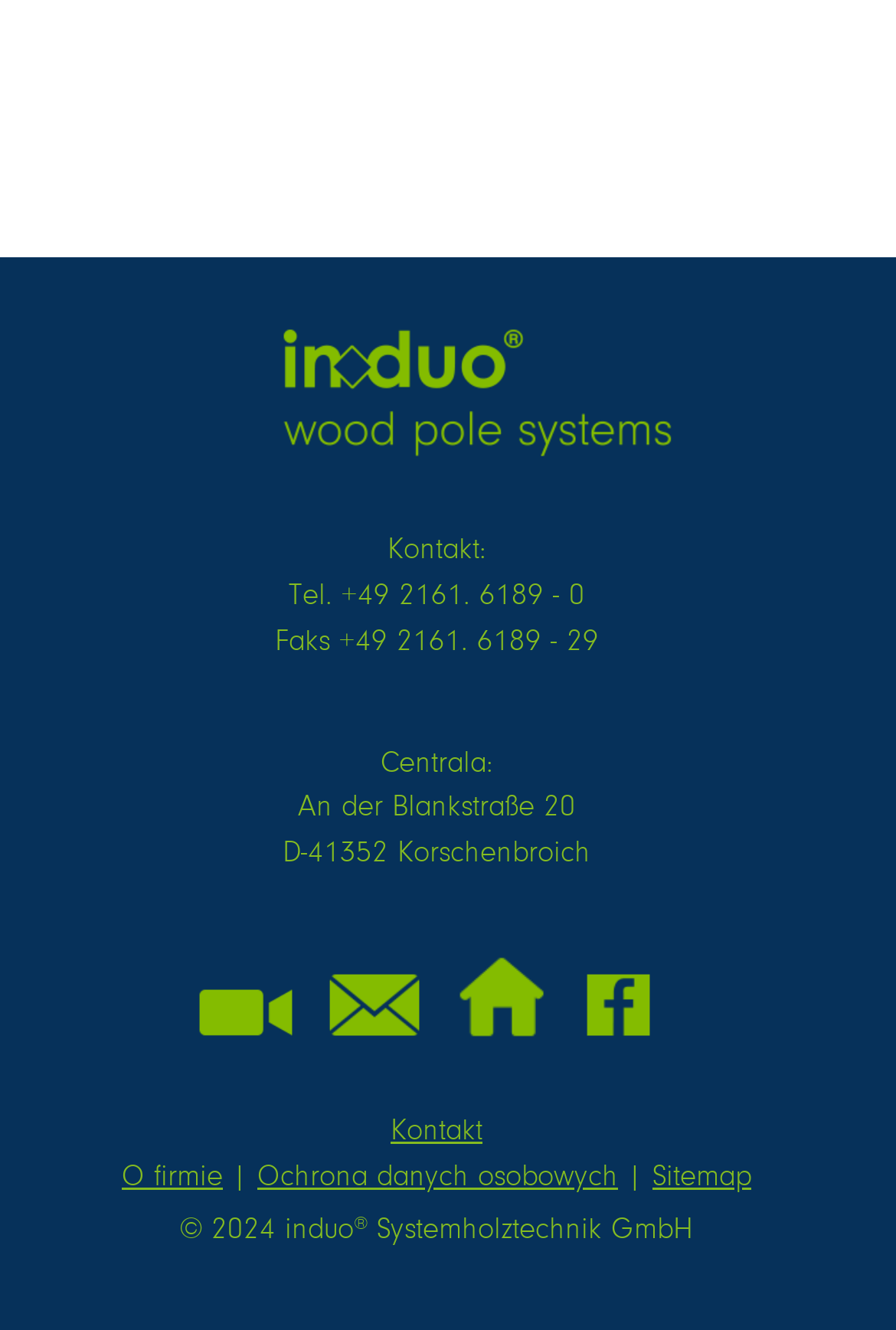Determine the bounding box coordinates for the UI element with the following description: "O firmie". The coordinates should be four float numbers between 0 and 1, represented as [left, top, right, bottom].

[0.136, 0.873, 0.249, 0.897]